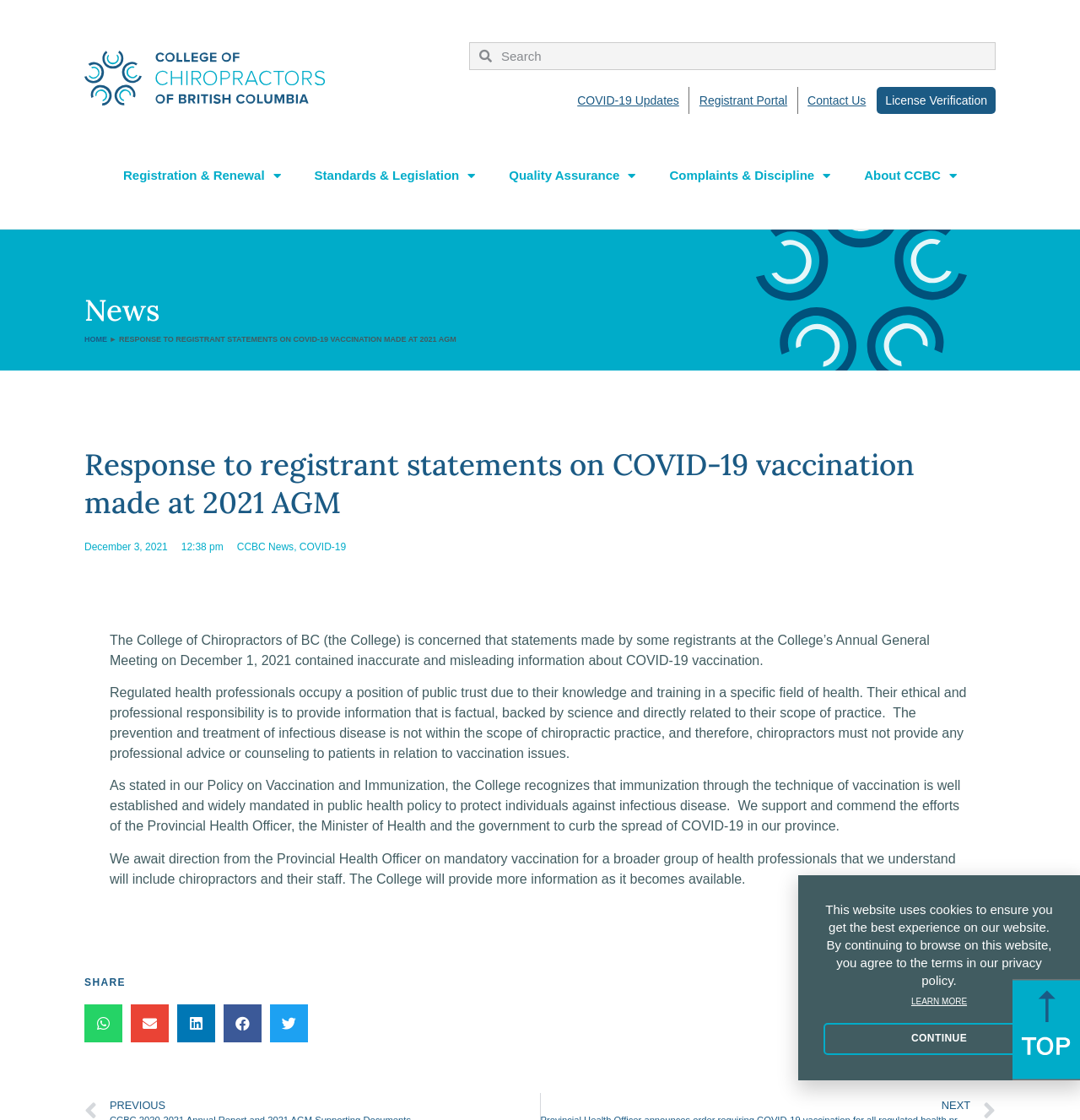Find the bounding box of the UI element described as follows: "parent_node: Weather".

None